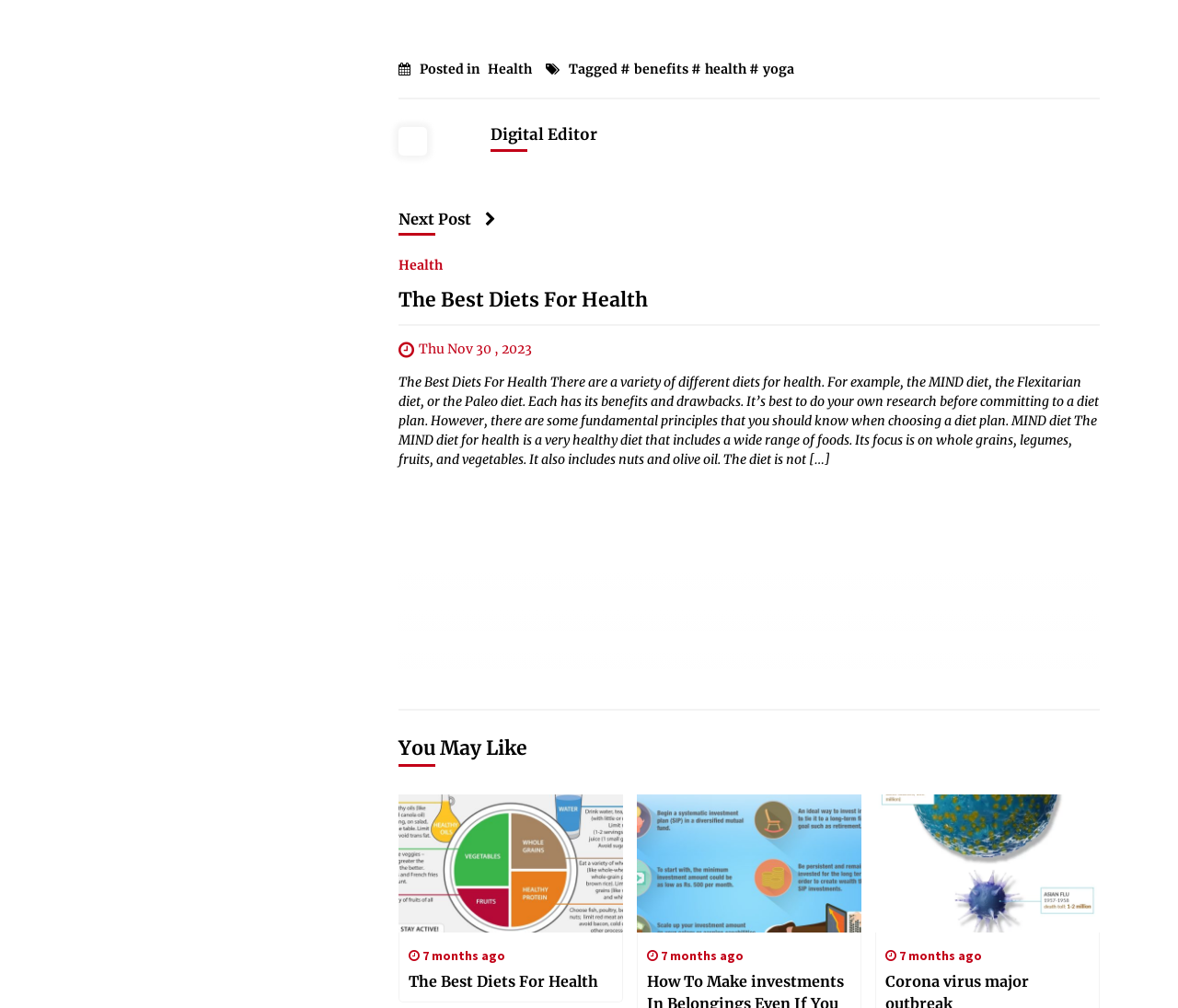Identify the bounding box coordinates of the clickable region required to complete the instruction: "Read the article 'The Best Diets For Health'". The coordinates should be given as four float numbers within the range of 0 and 1, i.e., [left, top, right, bottom].

[0.338, 0.285, 0.55, 0.31]